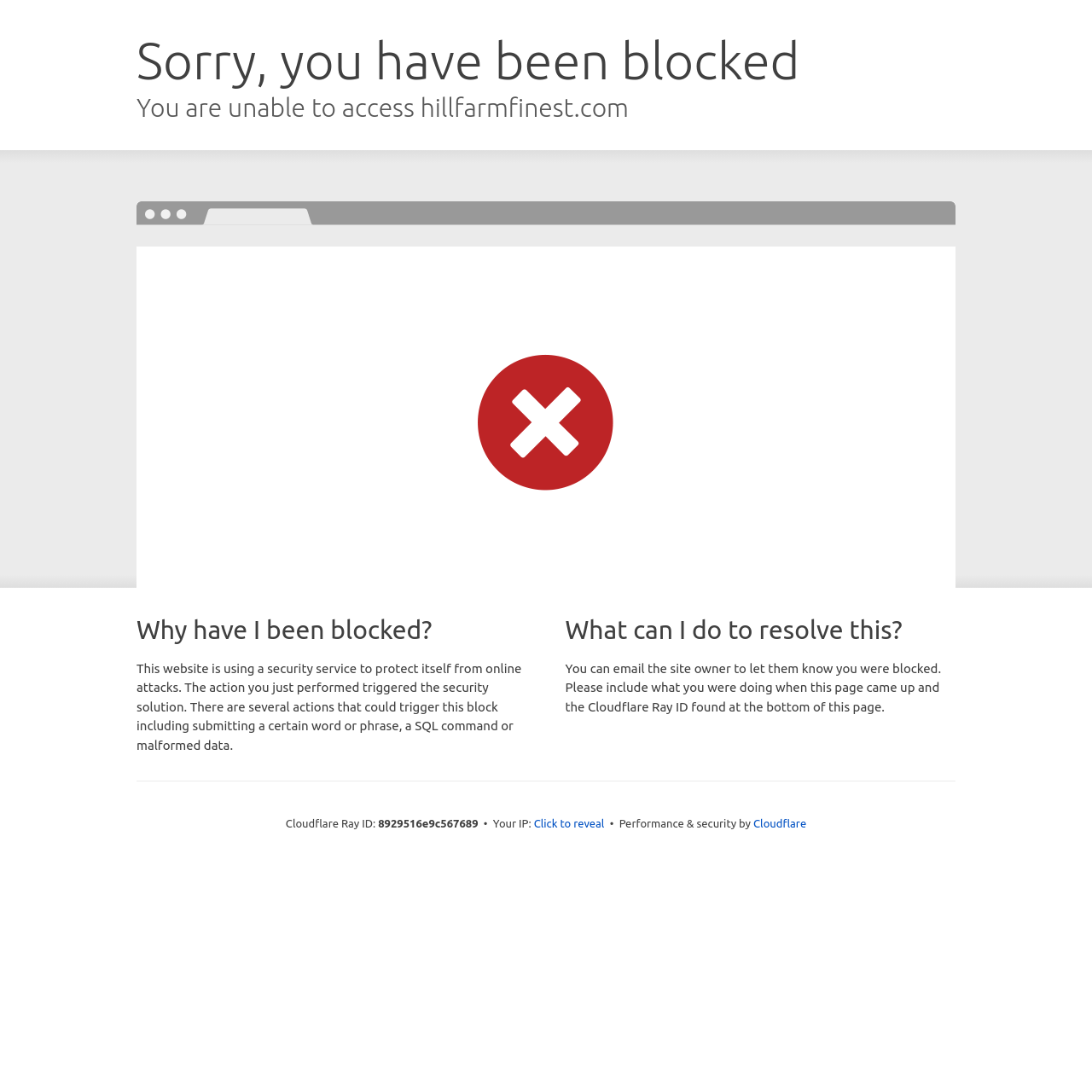Give a one-word or one-phrase response to the question:
What is the purpose of Cloudflare?

Performance and security